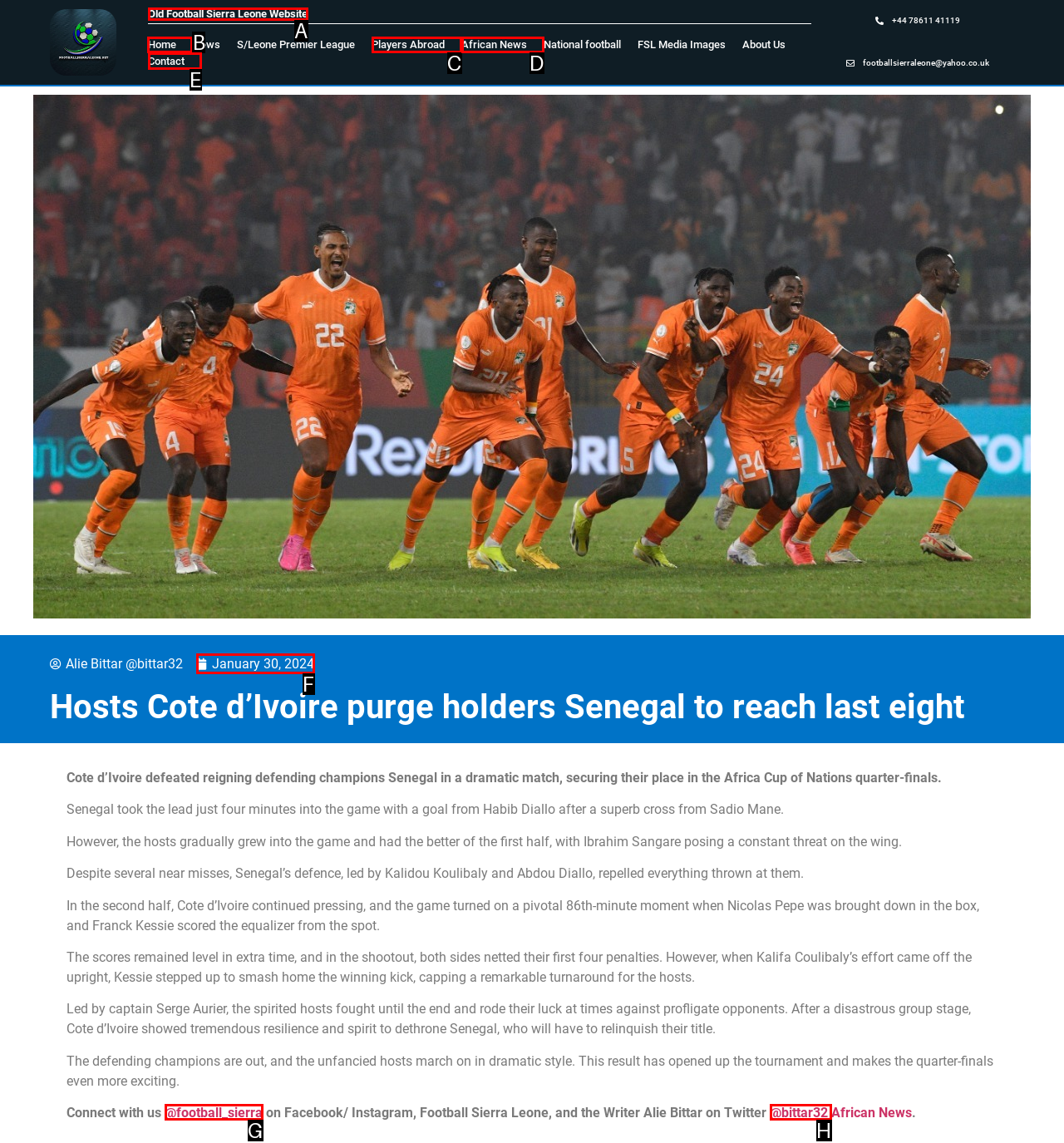Choose the HTML element you need to click to achieve the following task: Click the 'Home' link
Respond with the letter of the selected option from the given choices directly.

B